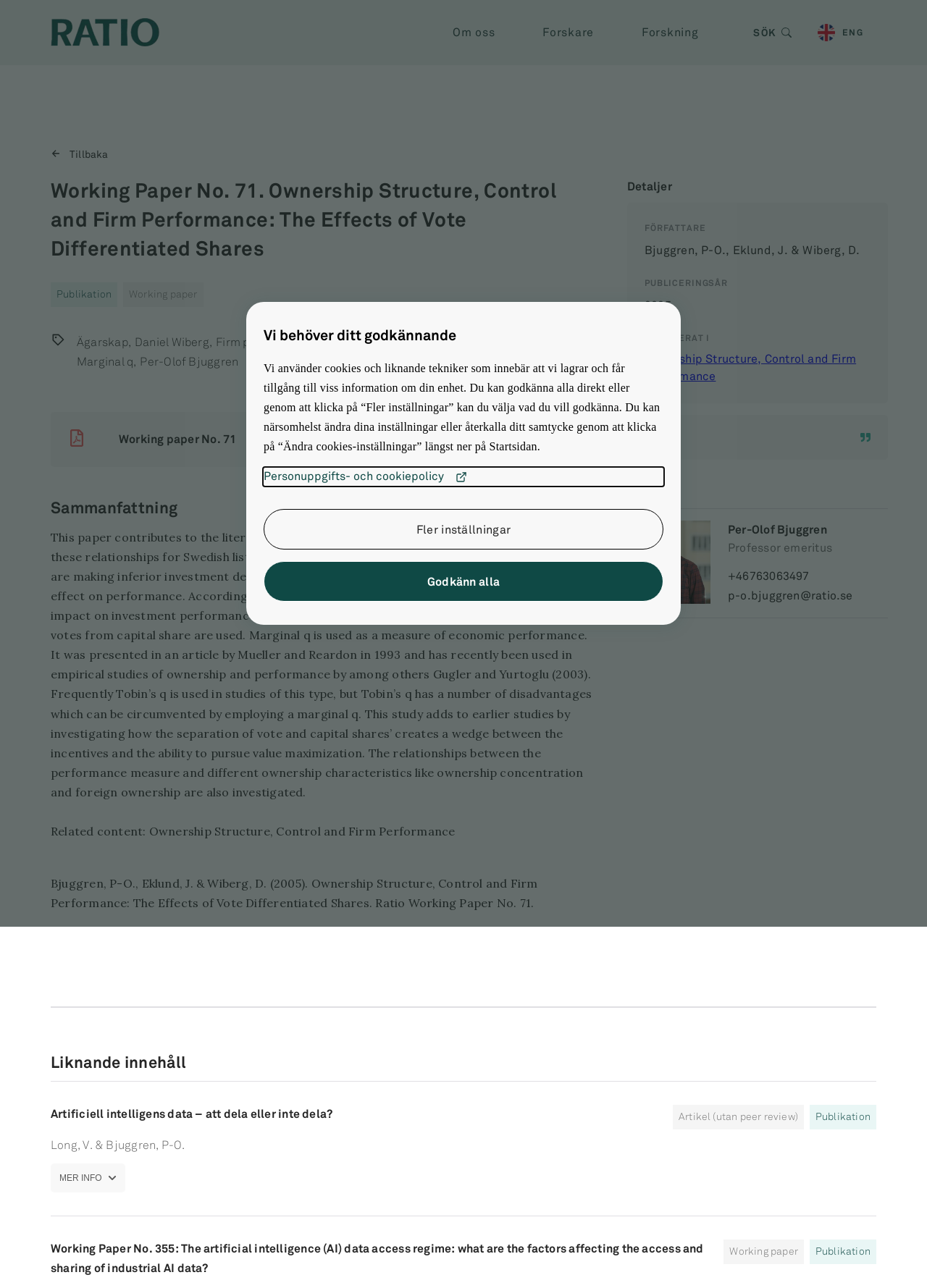Bounding box coordinates are specified in the format (top-left x, top-left y, bottom-right x, bottom-right y). All values are floating point numbers bounded between 0 and 1. Please provide the bounding box coordinate of the region this sentence describes: alt="gossip news"

None